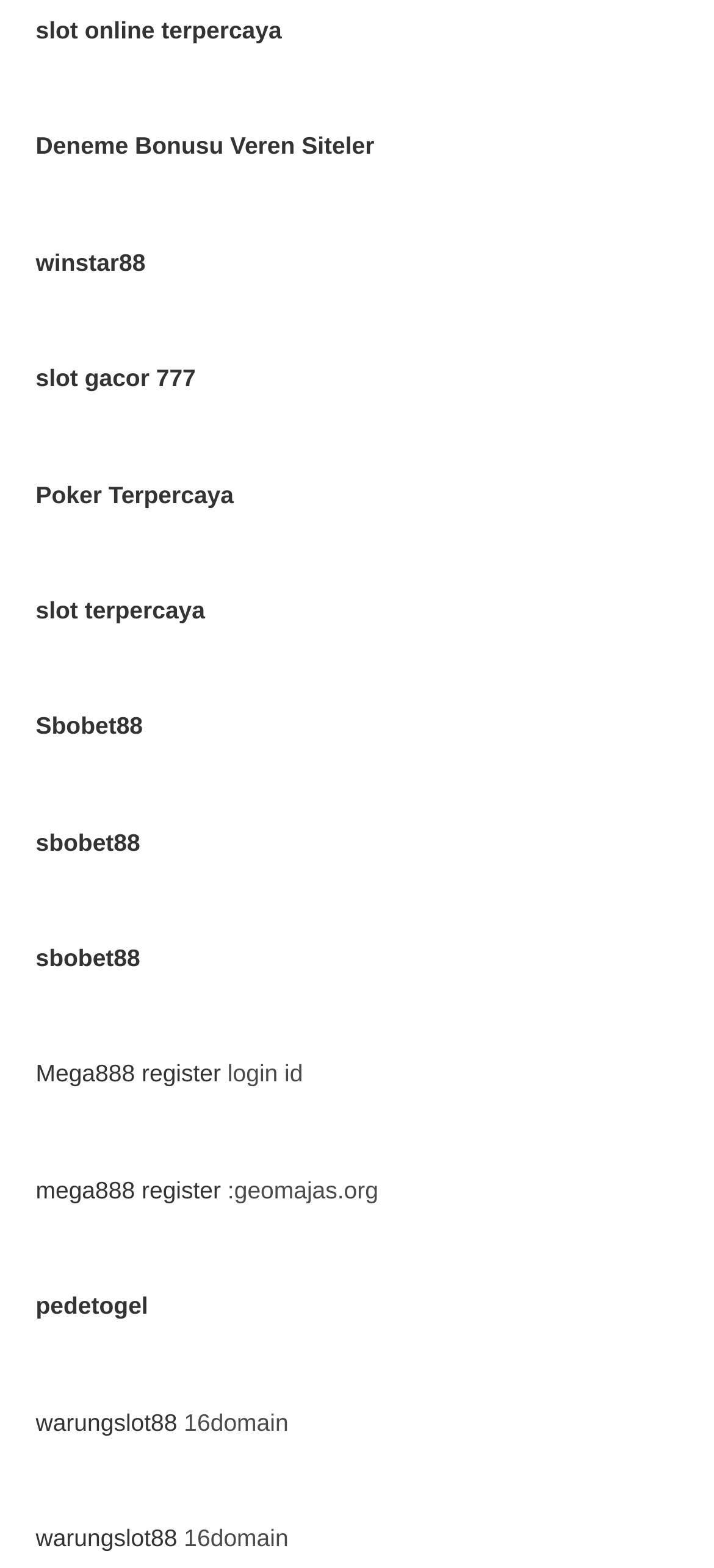Identify the bounding box coordinates of the section that should be clicked to achieve the task described: "explore pedetogel".

[0.05, 0.824, 0.207, 0.842]